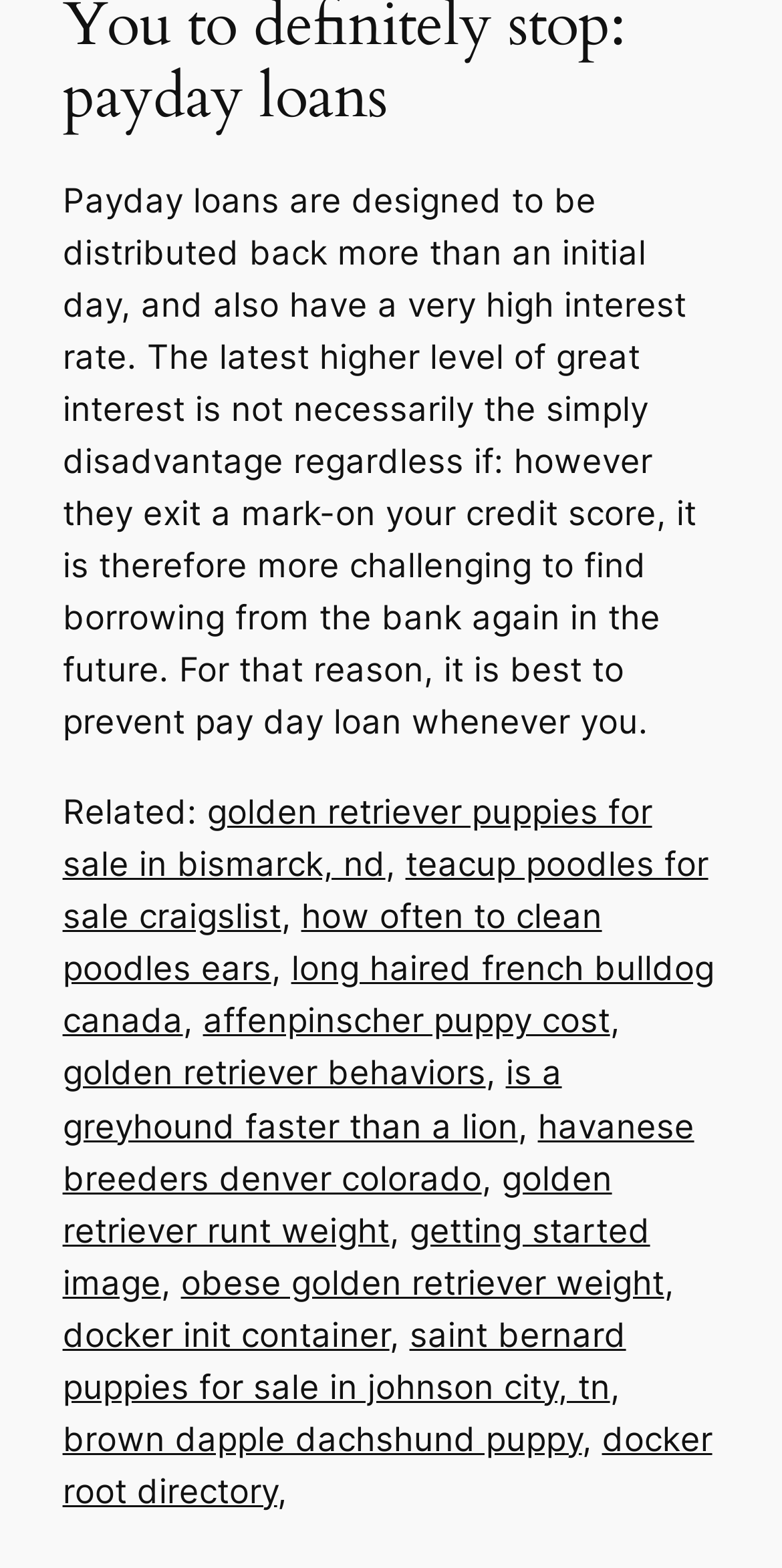Determine the bounding box coordinates of the target area to click to execute the following instruction: "Click on the link about golden retriever puppies for sale in Bismarck, ND."

[0.08, 0.505, 0.834, 0.564]